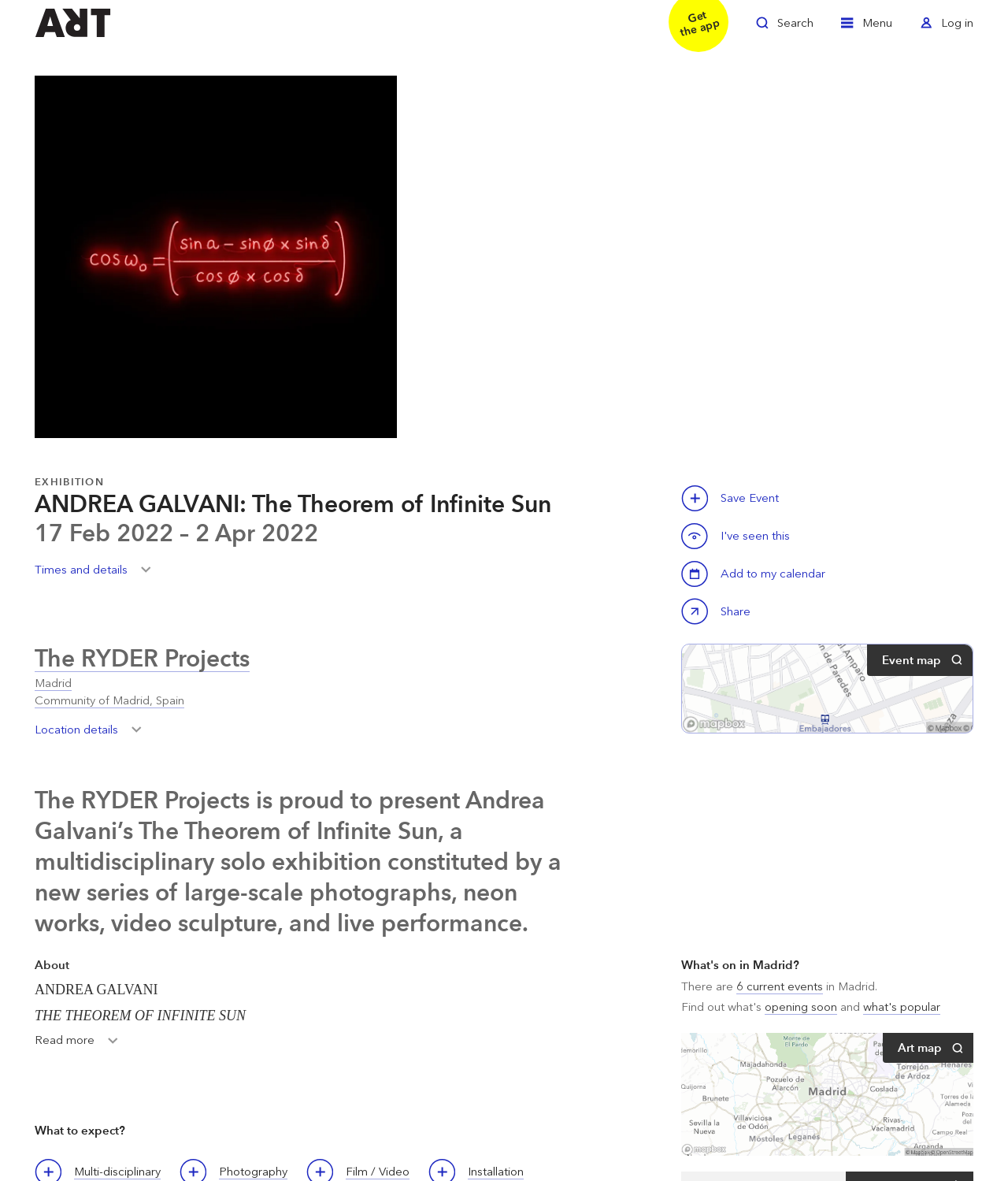Pinpoint the bounding box coordinates of the element you need to click to execute the following instruction: "View location details". The bounding box should be represented by four float numbers between 0 and 1, in the format [left, top, right, bottom].

[0.034, 0.61, 0.148, 0.634]